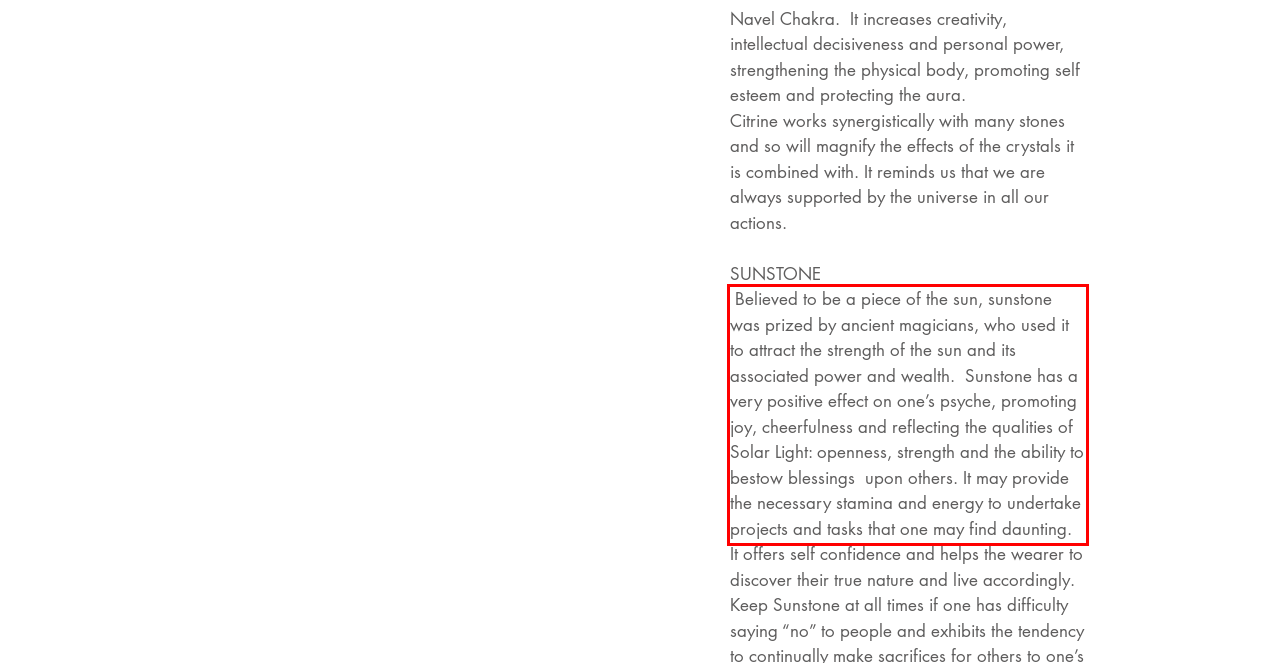Given a webpage screenshot, identify the text inside the red bounding box using OCR and extract it.

Believed to be a piece of the sun, sunstone was prized by ancient magicians, who used it to attract the strength of the sun and its associated power and wealth. Sunstone has a very positive effect on one’s psyche, promoting joy, cheerfulness and reflecting the qualities of Solar Light: openness, strength and the ability to bestow blessings upon others. It may provide the necessary stamina and energy to undertake projects and tasks that one may find daunting.